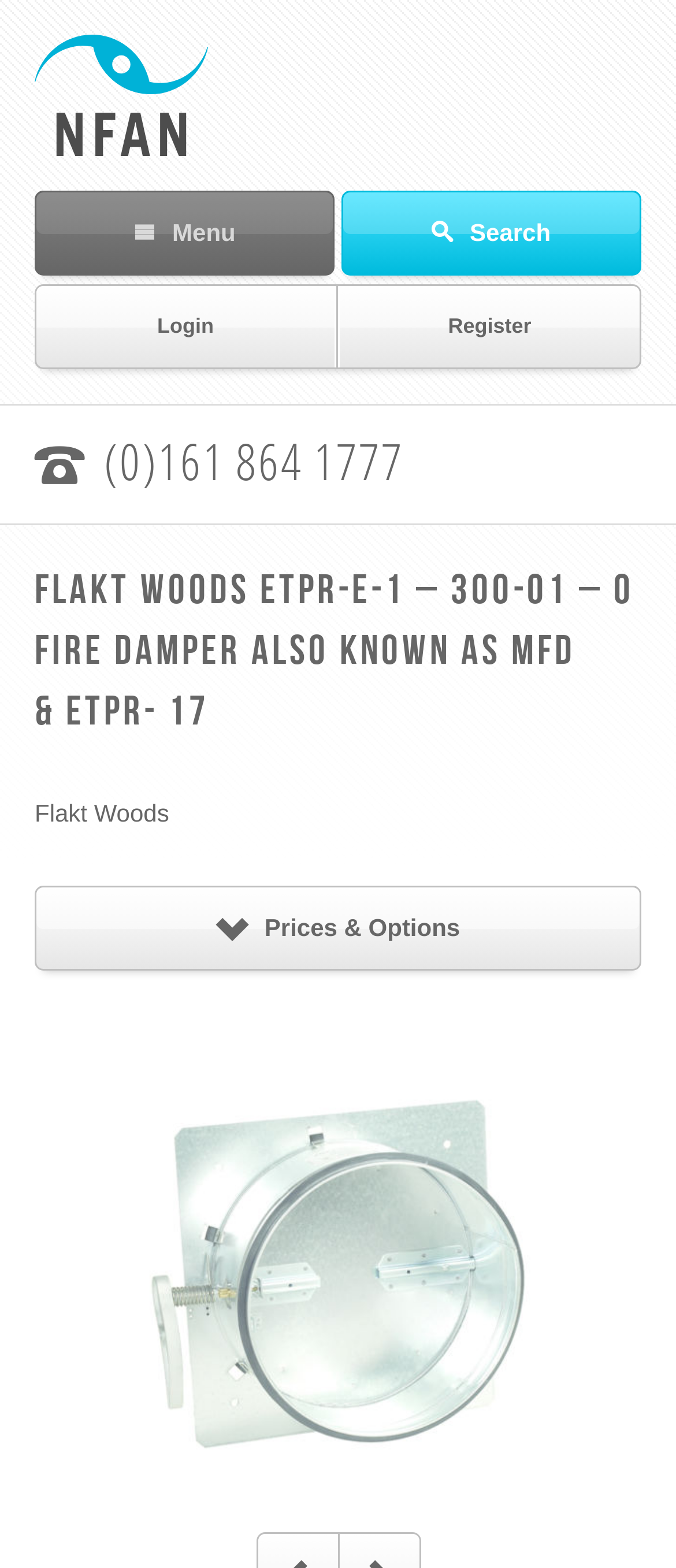Extract the main heading text from the webpage.

FLAKT WOODS ETPR-E‑1 – 300-01 – 0 FIRE DAMPER ALSO KNOWN AS MFD & ETPR- 17